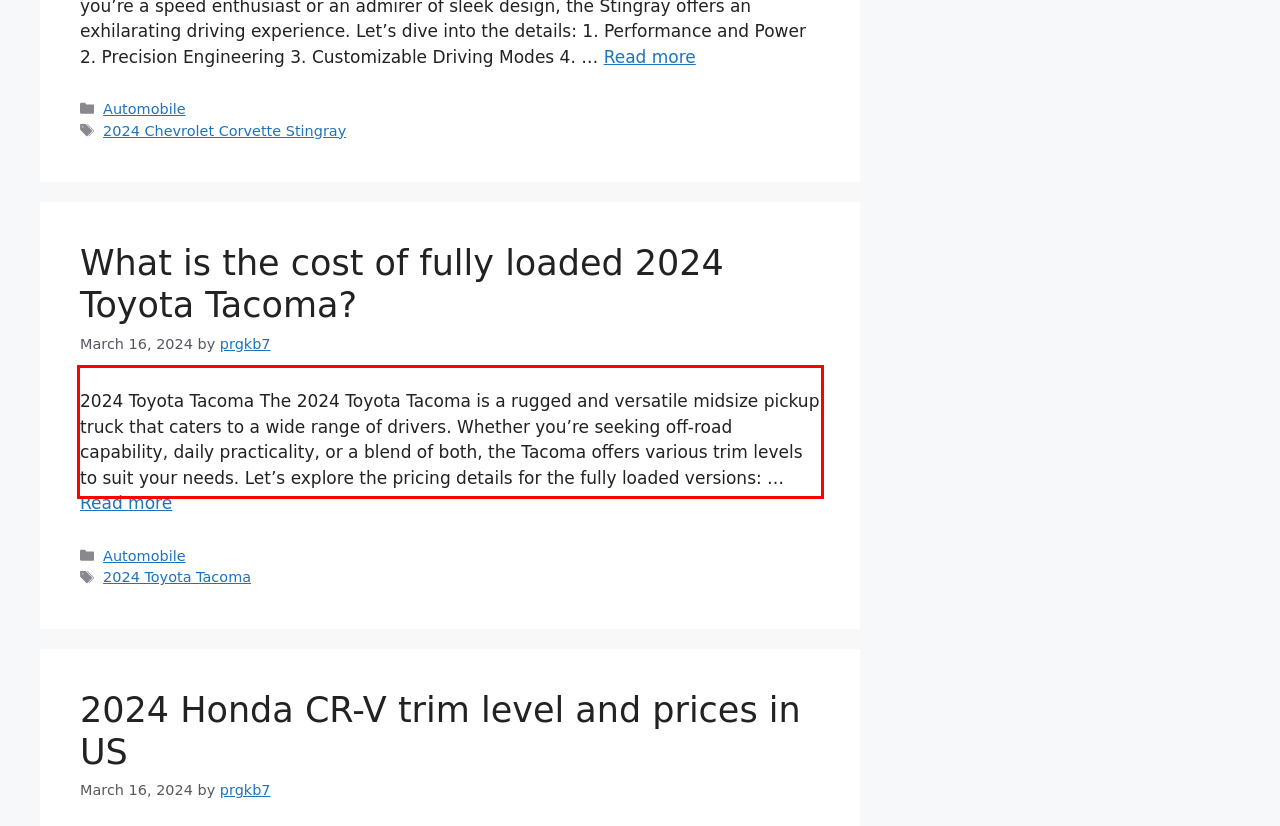Using OCR, extract the text content found within the red bounding box in the given webpage screenshot.

2024 Toyota Tacoma The 2024 Toyota Tacoma is a rugged and versatile midsize pickup truck that caters to a wide range of drivers. Whether you’re seeking off-road capability, daily practicality, or a blend of both, the Tacoma offers various trim levels to suit your needs. Let’s explore the pricing details for the fully loaded versions: … Read more